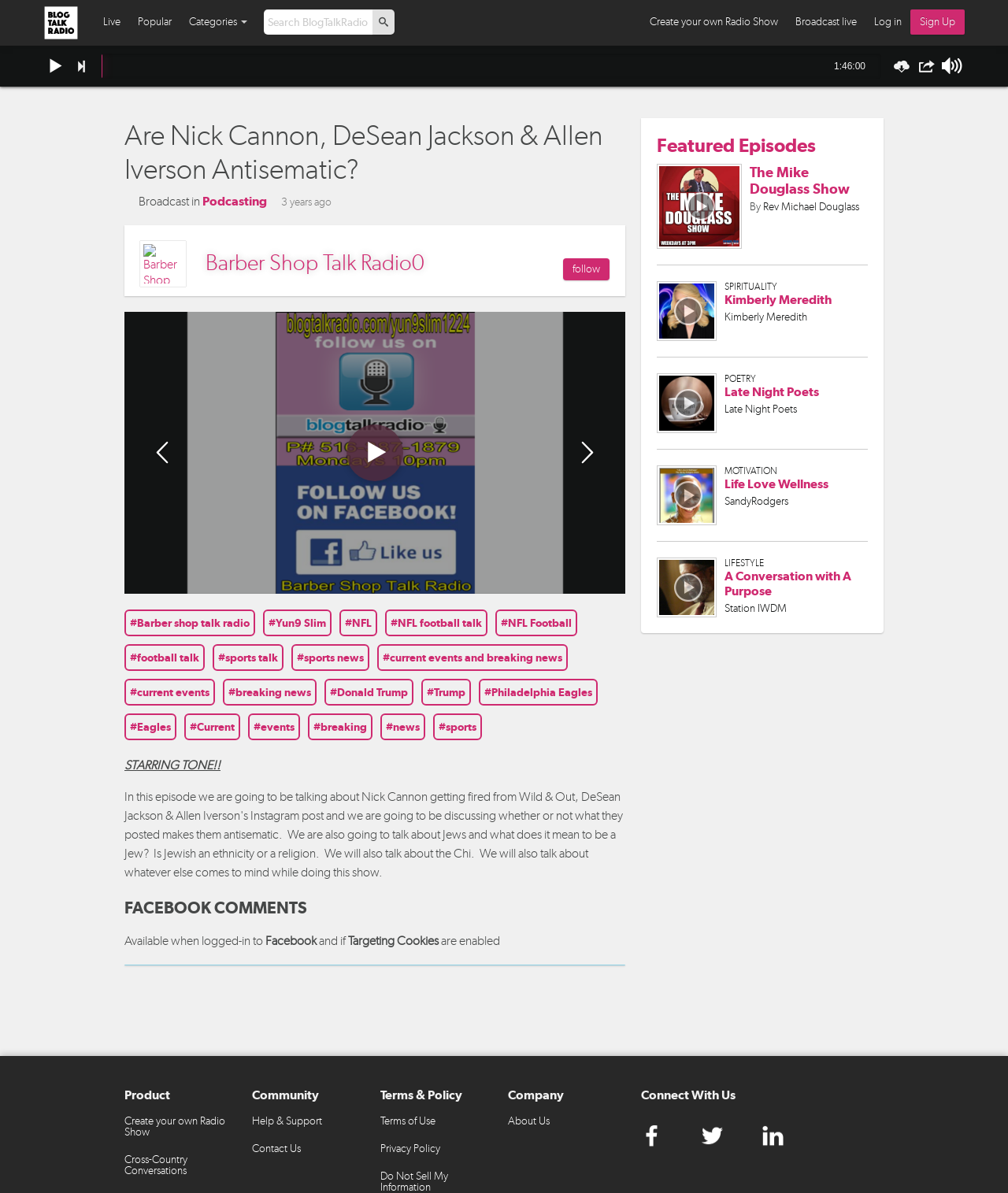What is the name of the podcast?
Please provide a single word or phrase based on the screenshot.

Barber Shop Talk Radio0